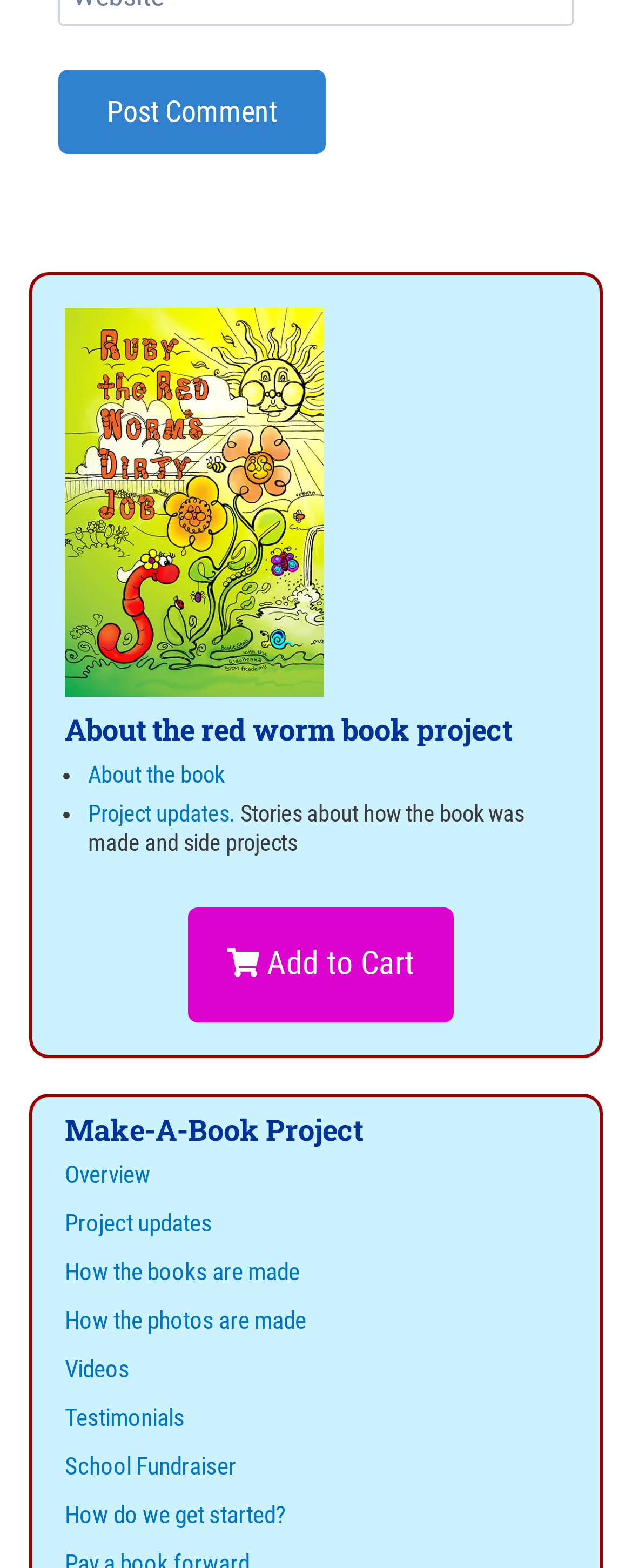Can you find the bounding box coordinates for the UI element given this description: "About the book"? Provide the coordinates as four float numbers between 0 and 1: [left, top, right, bottom].

[0.139, 0.486, 0.355, 0.503]